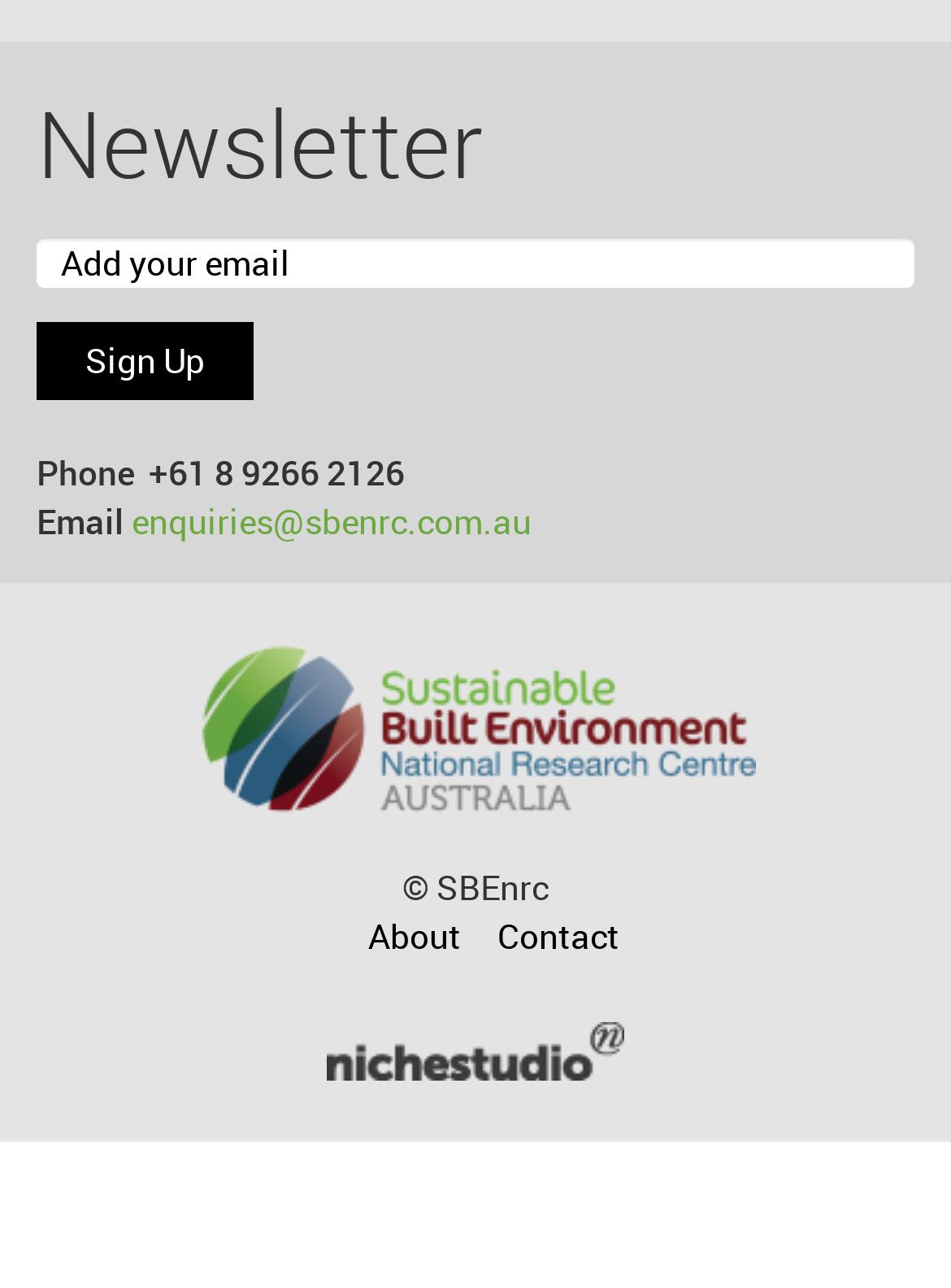What are the two main navigation links?
Look at the screenshot and respond with a single word or phrase.

About, Contact